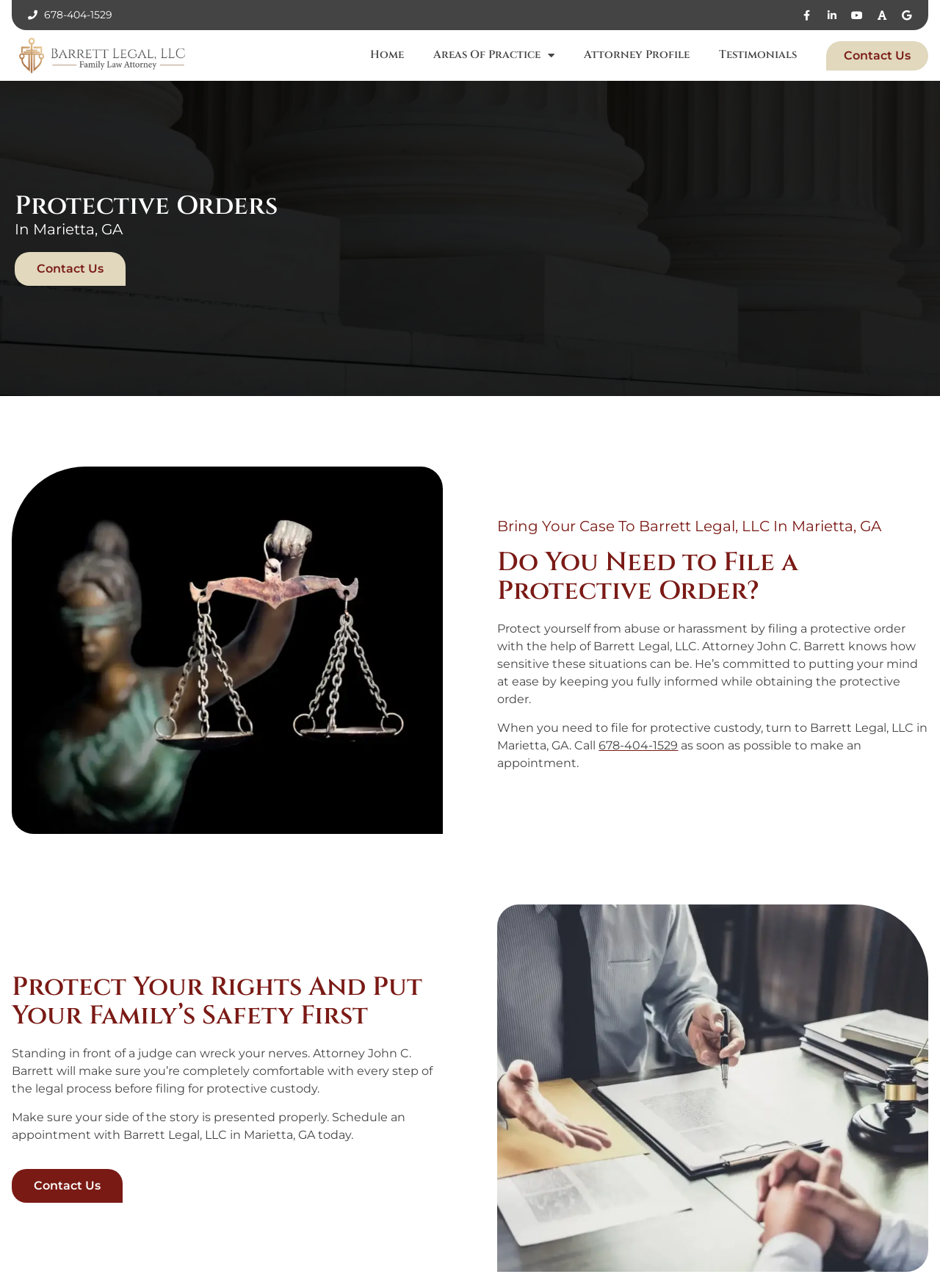Provide the bounding box coordinates for the UI element that is described by this text: "Areas Of Practice". The coordinates should be in the form of four float numbers between 0 and 1: [left, top, right, bottom].

[0.445, 0.031, 0.605, 0.055]